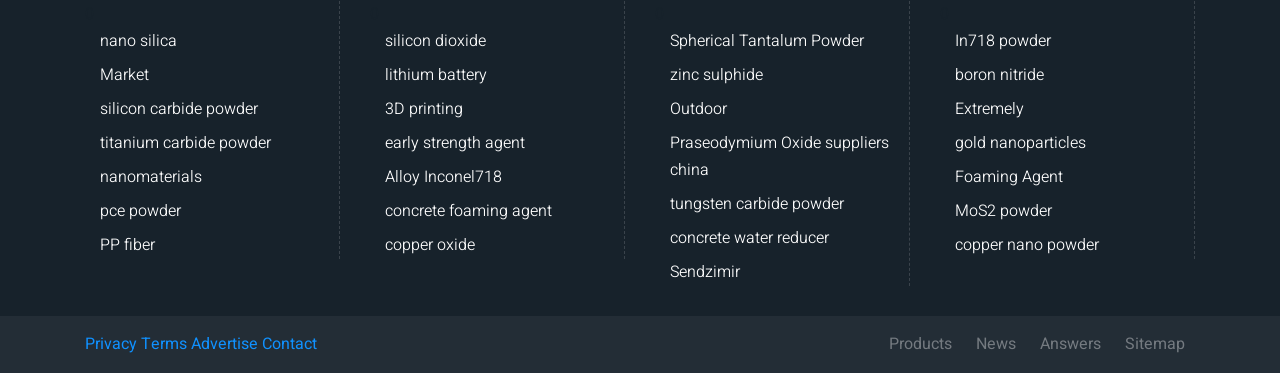Please locate the bounding box coordinates of the element's region that needs to be clicked to follow the instruction: "read about Praseodymium Oxide suppliers china". The bounding box coordinates should be provided as four float numbers between 0 and 1, i.e., [left, top, right, bottom].

[0.523, 0.348, 0.698, 0.493]